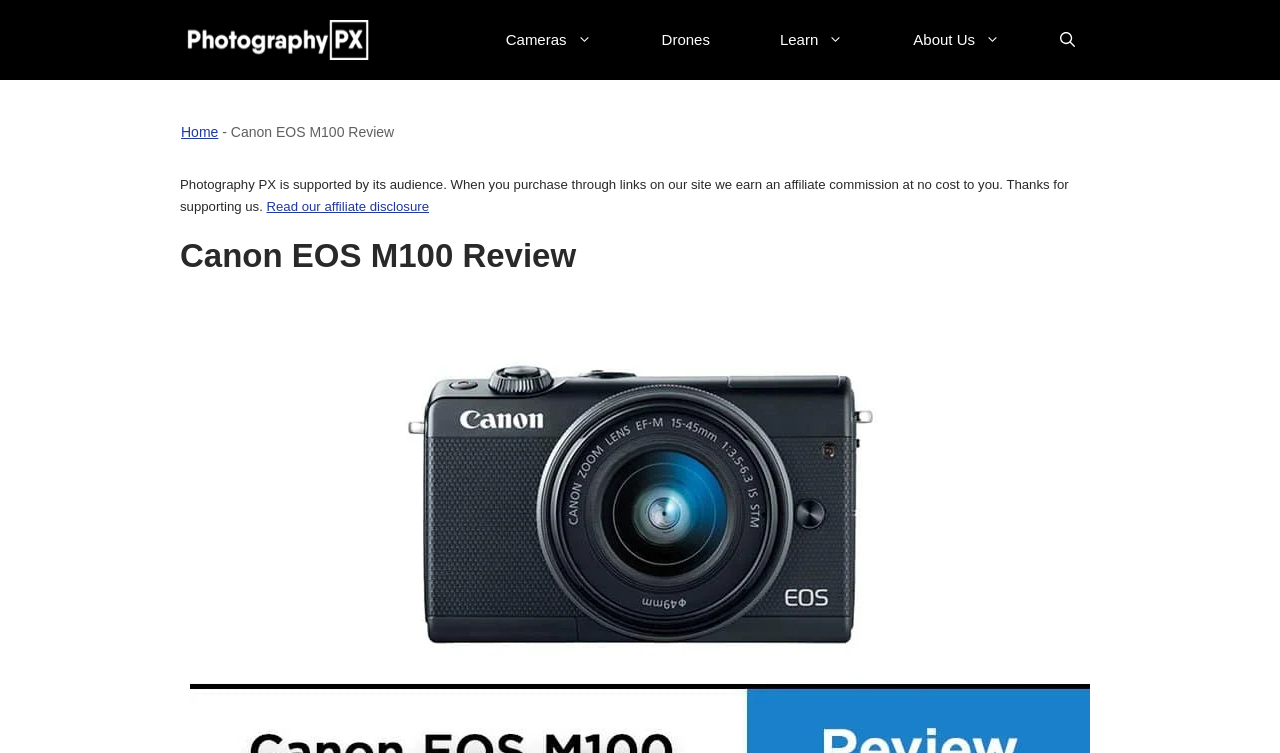Could you locate the bounding box coordinates for the section that should be clicked to accomplish this task: "Contact us".

None